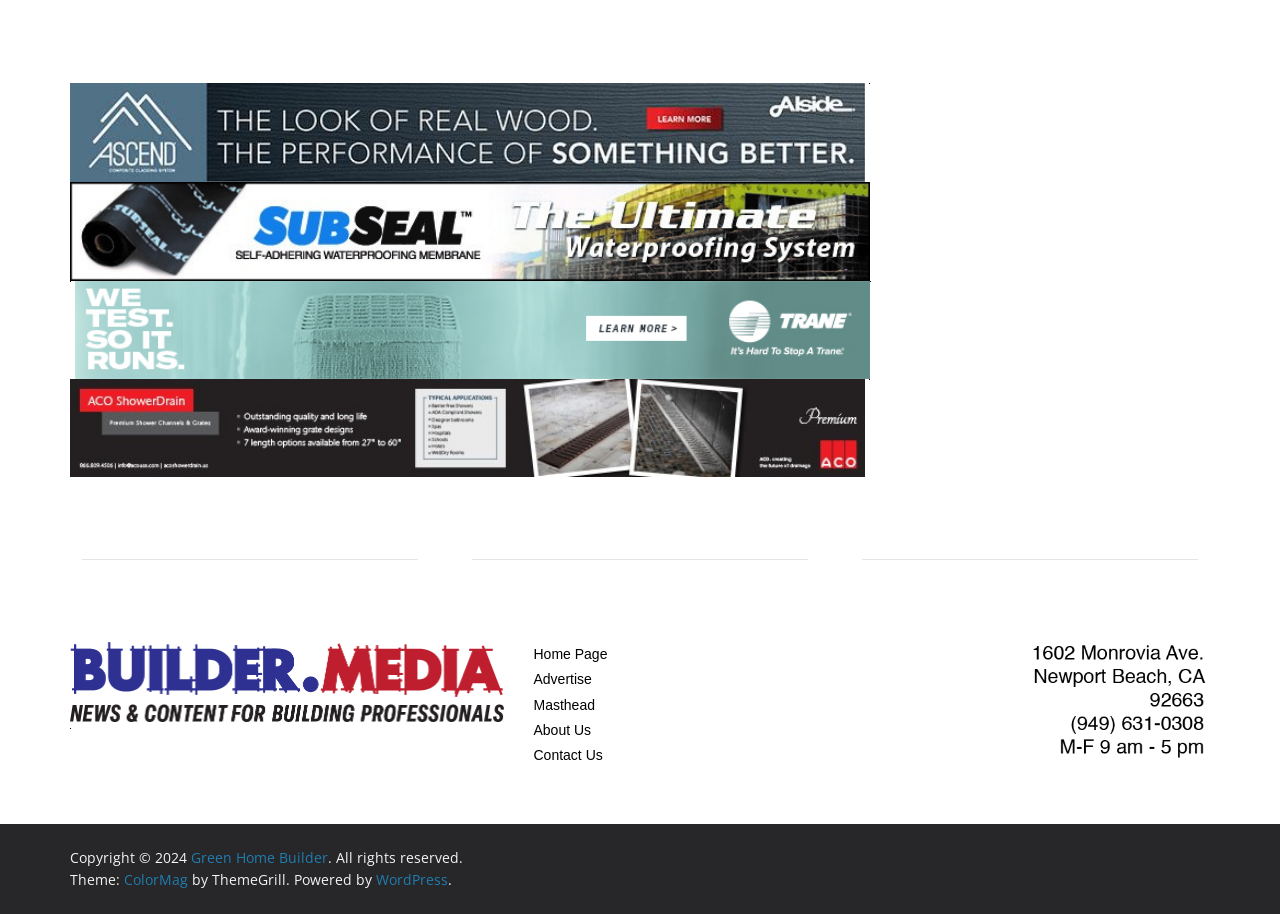Look at the image and give a detailed response to the following question: What is the platform that powers the webpage?

I found the answer by looking at the bottom section of the webpage, where I saw a static text element with the content 'Powered by' followed by a link element with the content 'WordPress'.